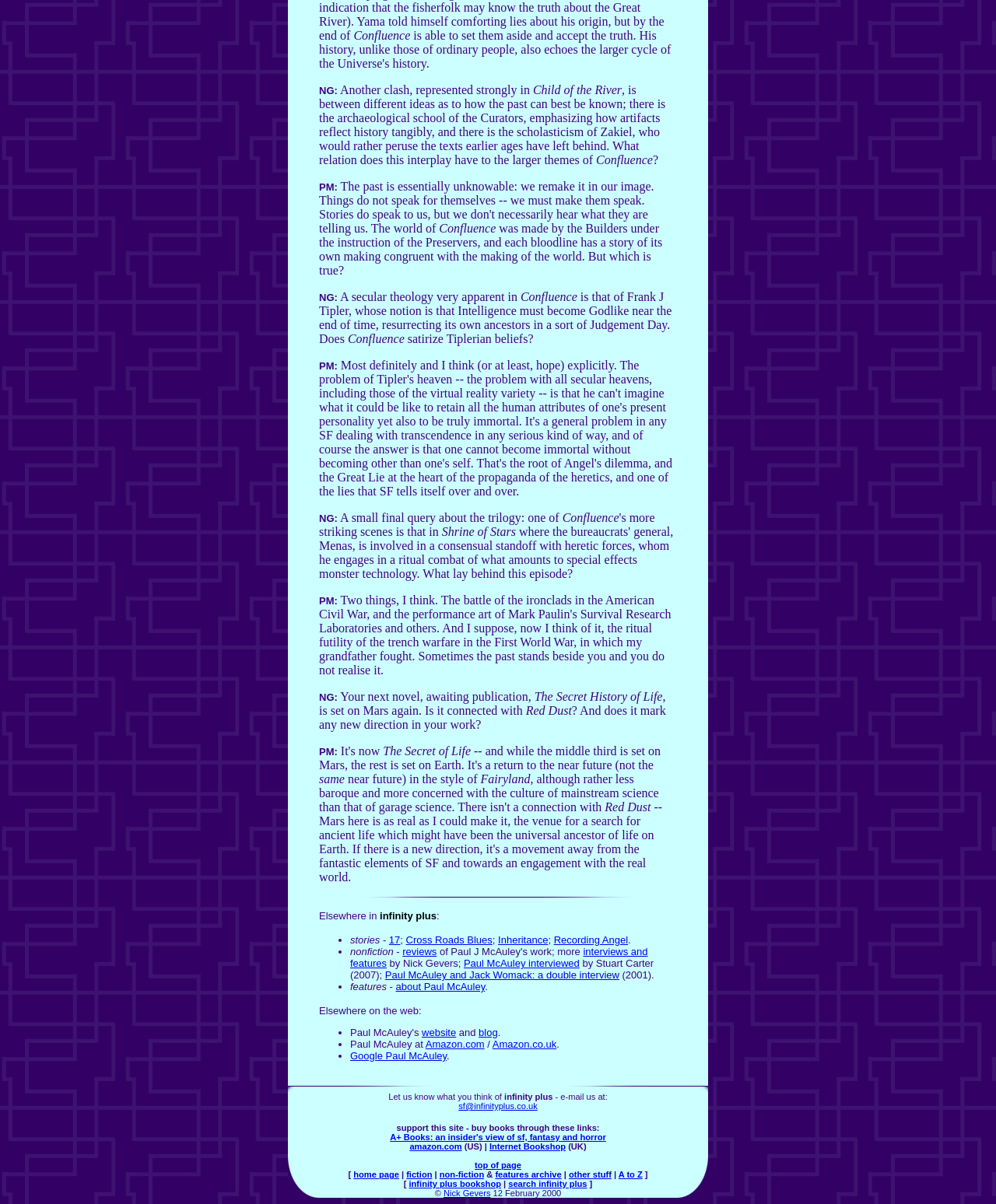Determine the bounding box coordinates for the element that should be clicked to follow this instruction: "email to sf@infinityplus.co.uk". The coordinates should be given as four float numbers between 0 and 1, in the format [left, top, right, bottom].

[0.46, 0.915, 0.54, 0.922]